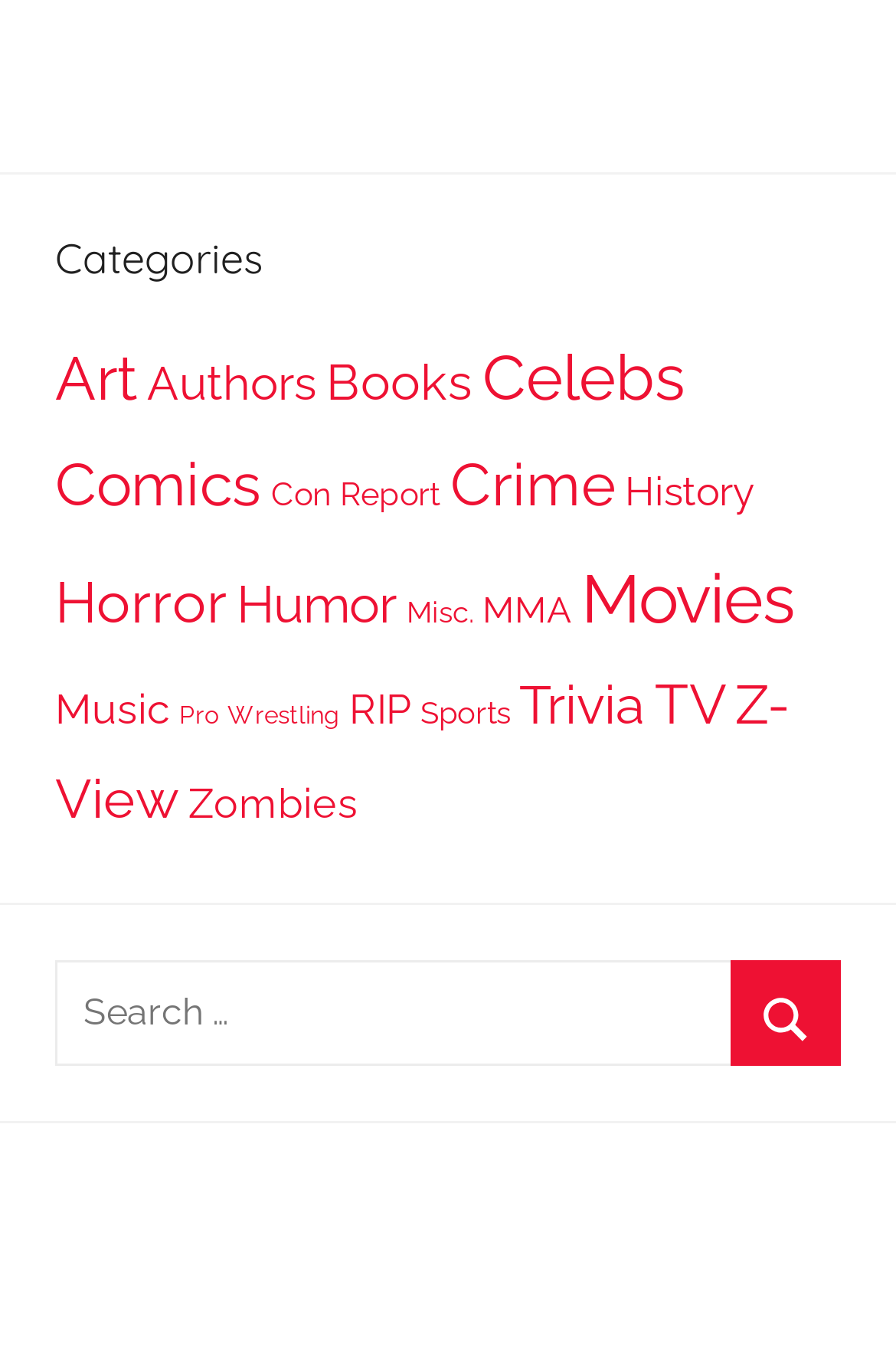Can you give a detailed response to the following question using the information from the image? What is the position of the 'History' category link?

By comparing the y1, y2 coordinates of the 'Comics' link ([0.062, 0.33, 0.292, 0.38]) and the 'History' link ([0.697, 0.343, 0.841, 0.377]), we can determine that the 'History' category link is positioned below the 'Comics' link.